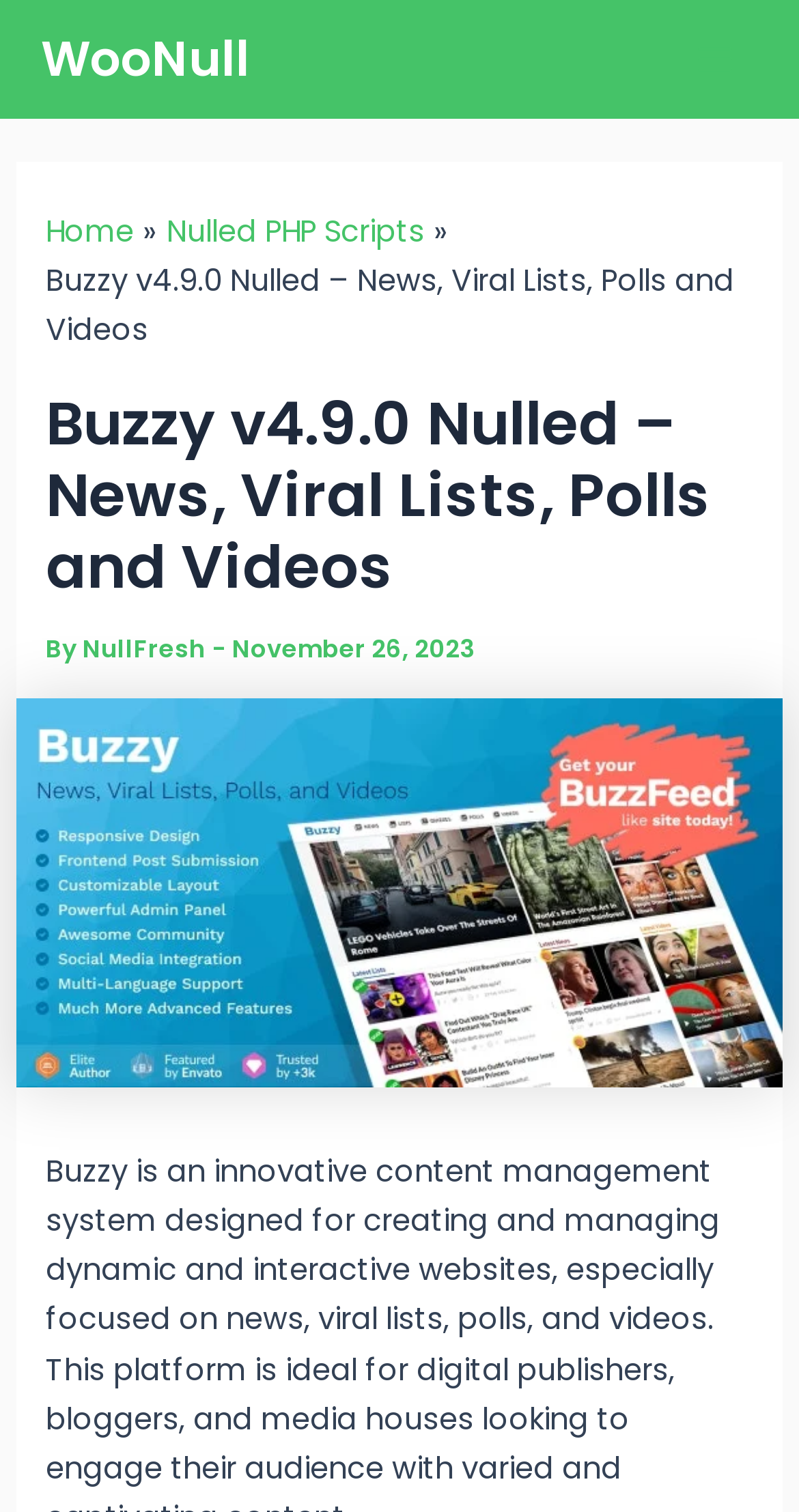Identify the bounding box for the UI element described as: "Main Menu". Ensure the coordinates are four float numbers between 0 and 1, formatted as [left, top, right, bottom].

[0.841, 0.011, 0.949, 0.067]